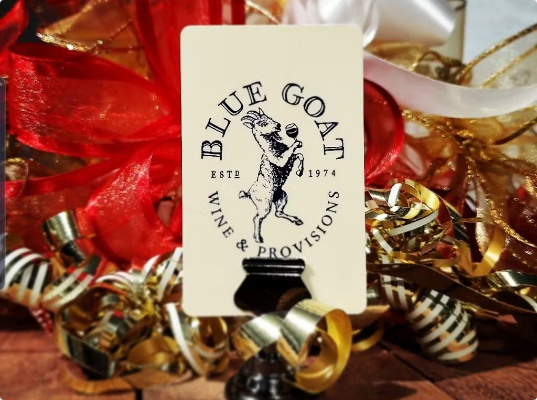Refer to the image and answer the question with as much detail as possible: What is the goat holding in the logo?

The goat in the logo is holding a beverage, which symbolizes the brand's fun and approachable nature, and is a nod to the wine and beer products they offer.